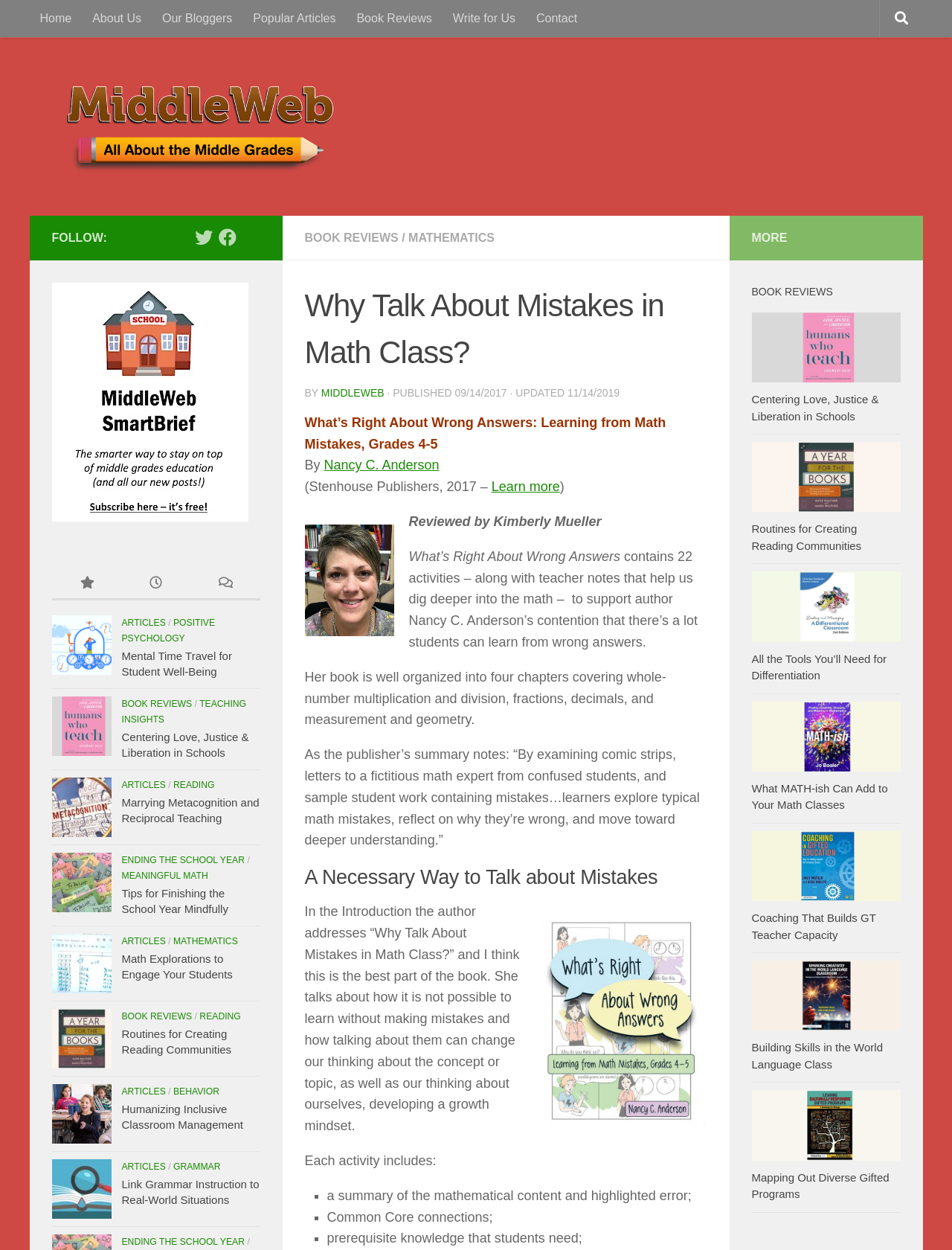Describe every aspect of the webpage in a detailed manner.

This webpage is about a book review of "What's Right About Wrong Answers: Learning from Math Mistakes" by Nancy C. Anderson. The page has a header section with links to the website's main pages, including "Home", "About Us", "Our Bloggers", "Popular Articles", "Book Reviews", and "Write for Us". There is also a search button on the top right corner.

Below the header, there is a logo of "MiddleWeb" with a link to the website. On the right side of the logo, there are links to "BOOK REVIEWS" and "MATHEMATICS" categories.

The main content of the page is a book review article. The article has a heading "Why Talk About Mistakes in Math Class?" and is written by an author who reviews Nancy C. Anderson's book. The review summarizes the book's content, which includes 22 activities and teacher notes to help students learn from their math mistakes and develop a growth mindset. The book is organized into four chapters covering whole-number multiplication and division, fractions, decimals, and measurement and geometry.

The article also quotes the publisher's summary, which explains how the book helps learners explore typical math mistakes, reflect on why they're wrong, and move toward deeper understanding. The review praises the book's introduction, which addresses the importance of talking about mistakes in math class and how it can change students' thinking about concepts and themselves.

The article is divided into sections, each describing a specific aspect of the book. There are also several images and icons throughout the article, including a picture of the book cover.

On the right side of the page, there are links to other articles and categories, including "ARTICLES", "POSITIVE PSYCHOLOGY", "BOOK REVIEWS", "TEACHING INSIGHTS", and "READING". There are also several social media links and a "FOLLOW" section.